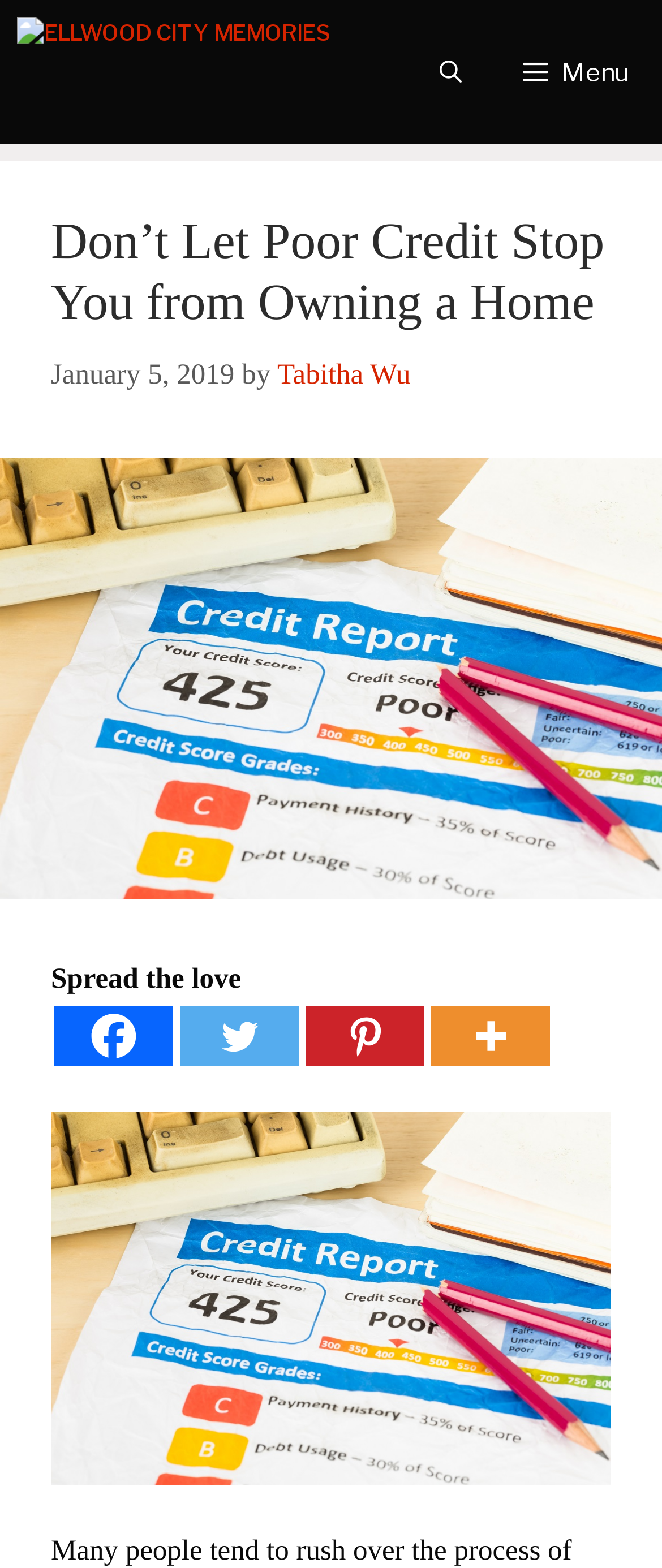Please find the bounding box coordinates of the element that you should click to achieve the following instruction: "Click the Ellwood City Memories link". The coordinates should be presented as four float numbers between 0 and 1: [left, top, right, bottom].

[0.026, 0.0, 0.497, 0.092]